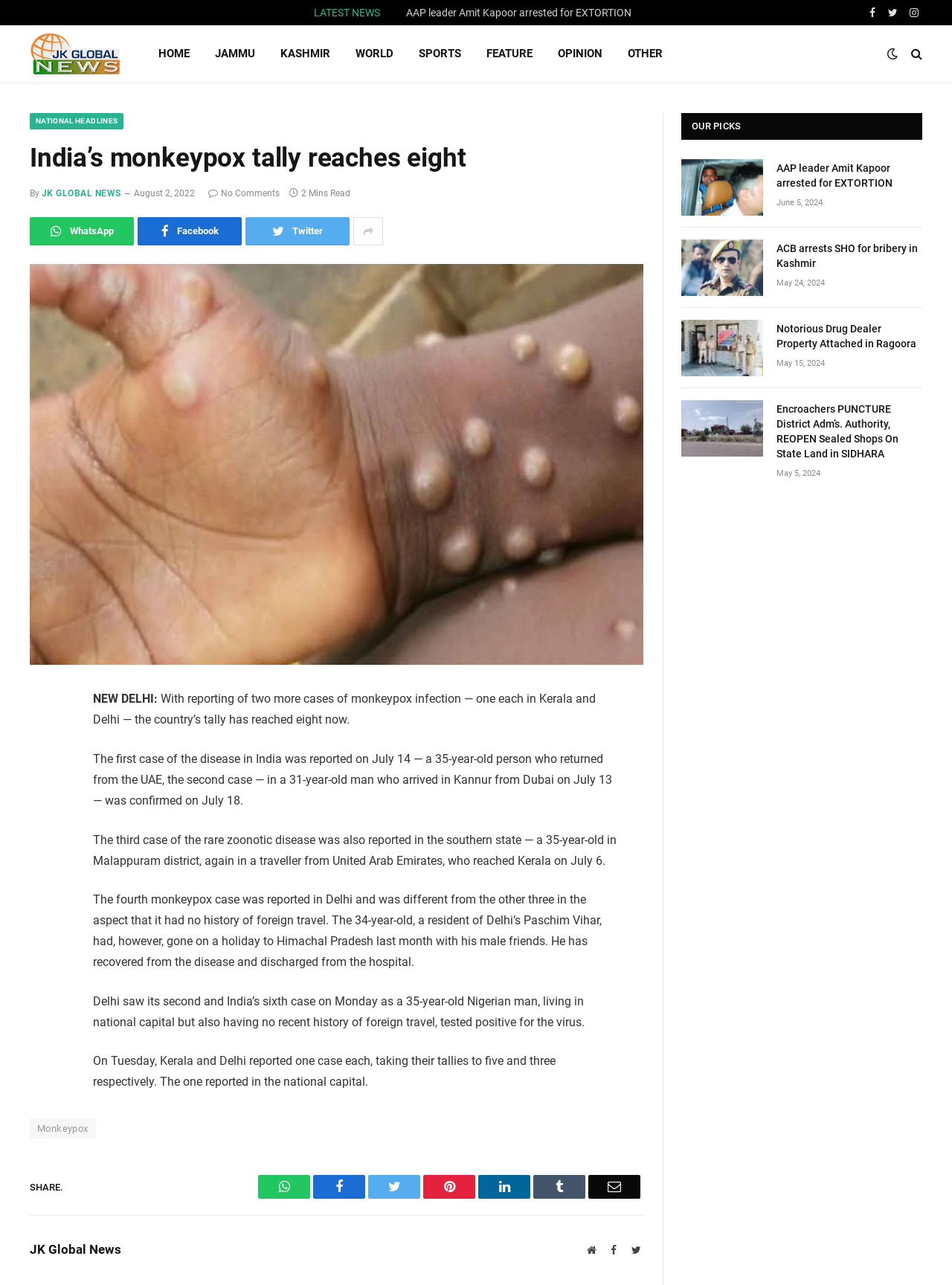Please determine the bounding box coordinates of the area that needs to be clicked to complete this task: 'Read the article 'India’s monkeypox tally reaches eight''. The coordinates must be four float numbers between 0 and 1, formatted as [left, top, right, bottom].

[0.031, 0.111, 0.676, 0.136]